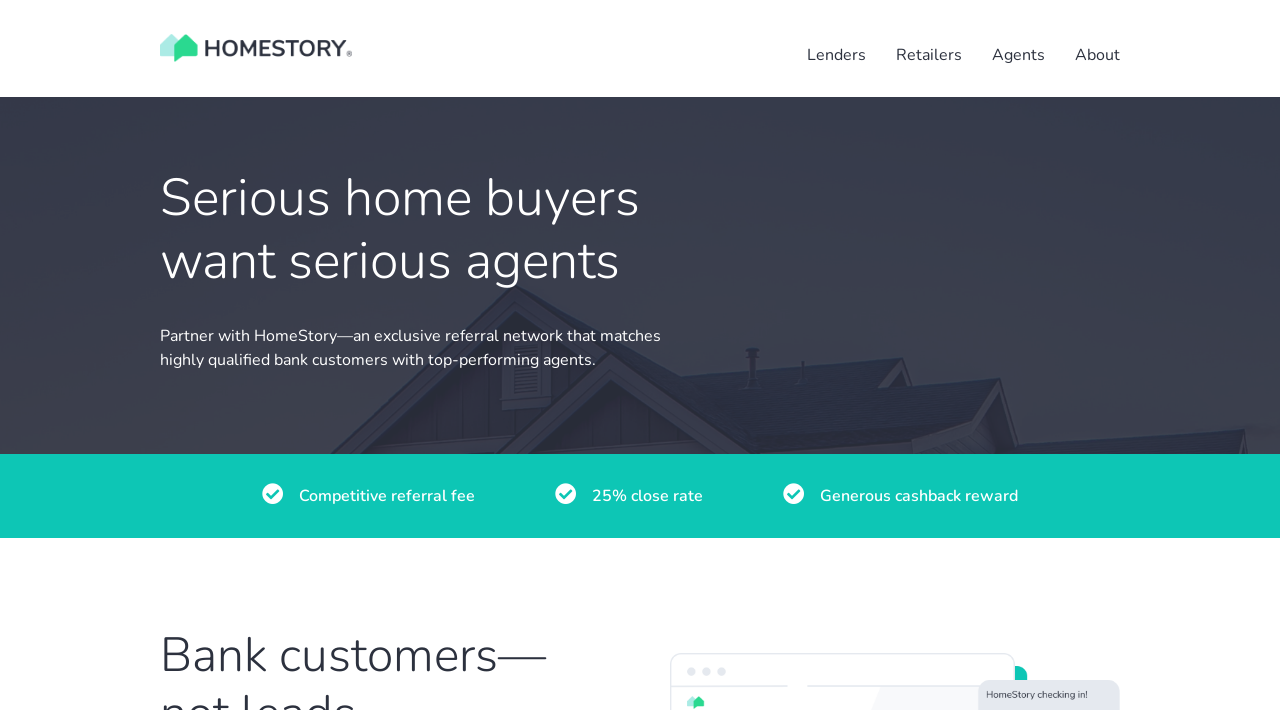What is the tone of the webpage's main heading?
Answer the question based on the image using a single word or a brief phrase.

Serious